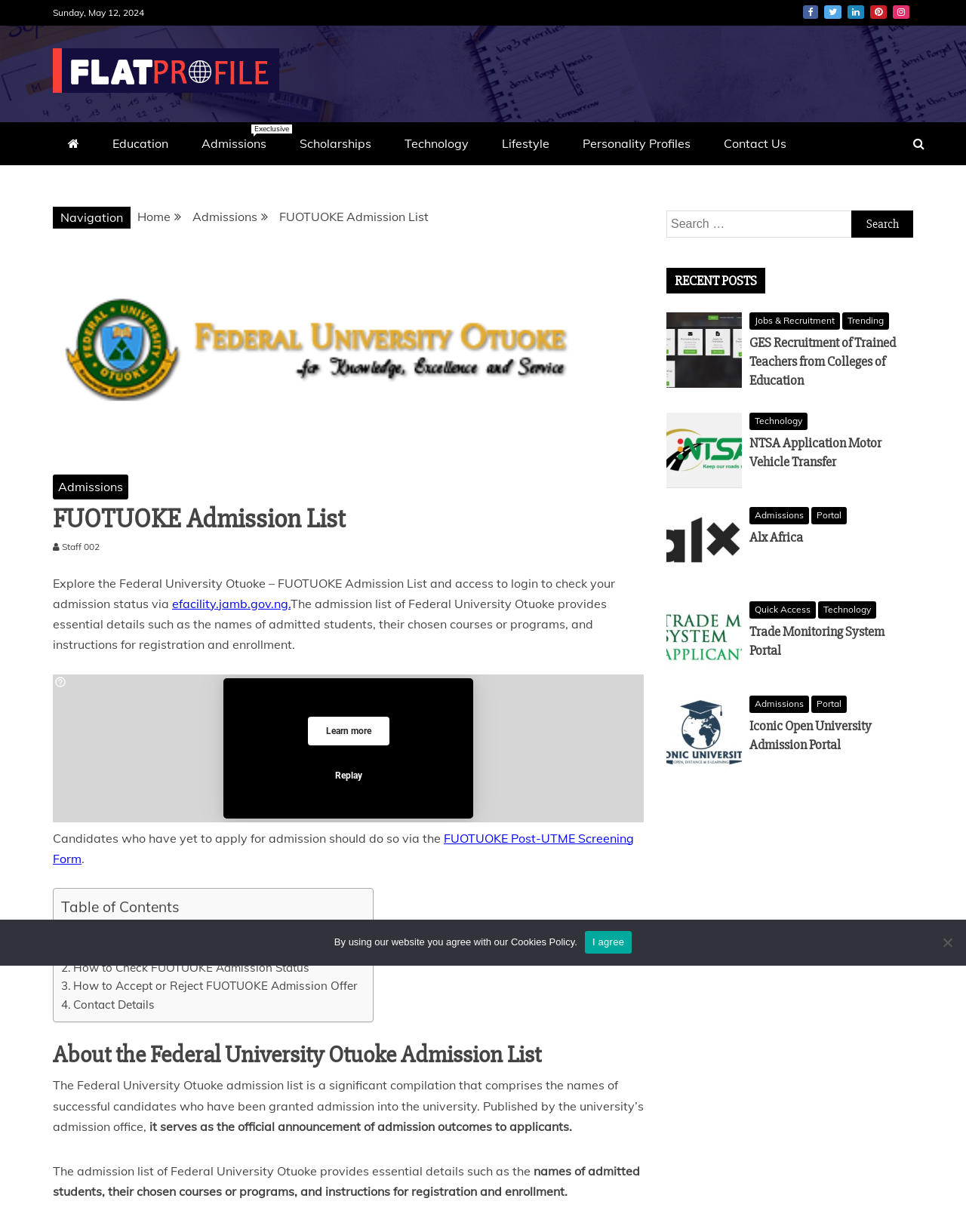Identify the bounding box for the UI element specified in this description: "Jobs & Recruitment". The coordinates must be four float numbers between 0 and 1, formatted as [left, top, right, bottom].

[0.776, 0.253, 0.87, 0.267]